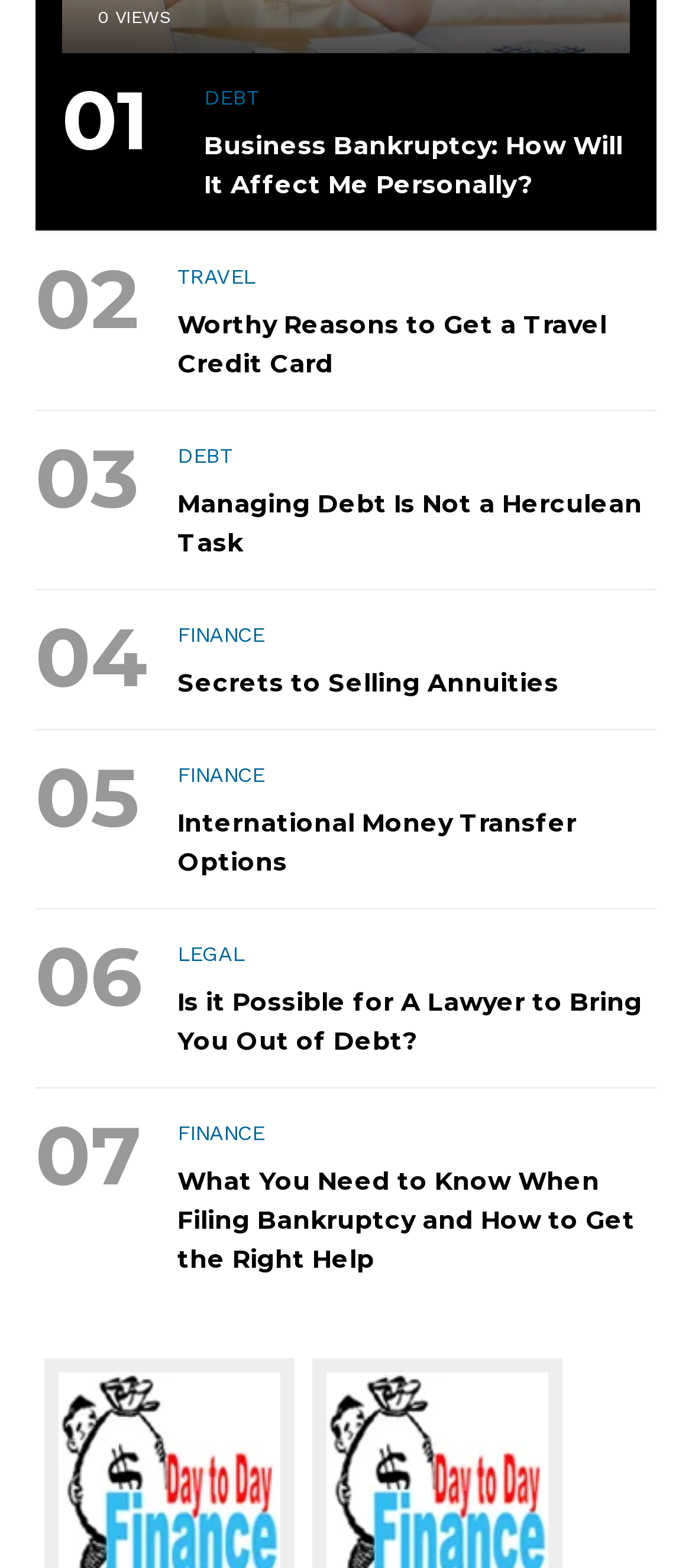Please find the bounding box coordinates for the clickable element needed to perform this instruction: "Explore the 'FINANCE' category".

[0.256, 0.398, 0.382, 0.412]